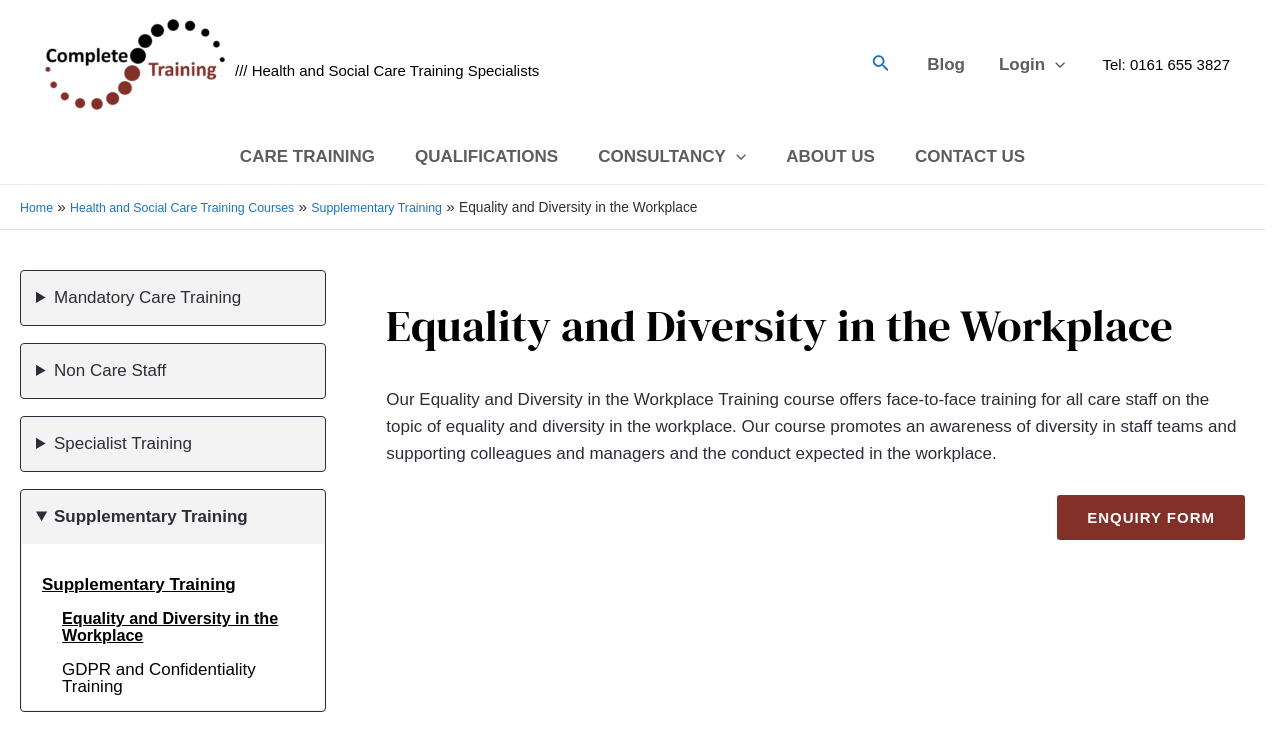What is the purpose of the training course?
Refer to the image and give a detailed answer to the question.

The purpose of the training course is obtained from the description of the course, which states that it 'promotes an awareness of diversity in staff teams and supporting colleagues and managers and the conduct expected in the workplace'.